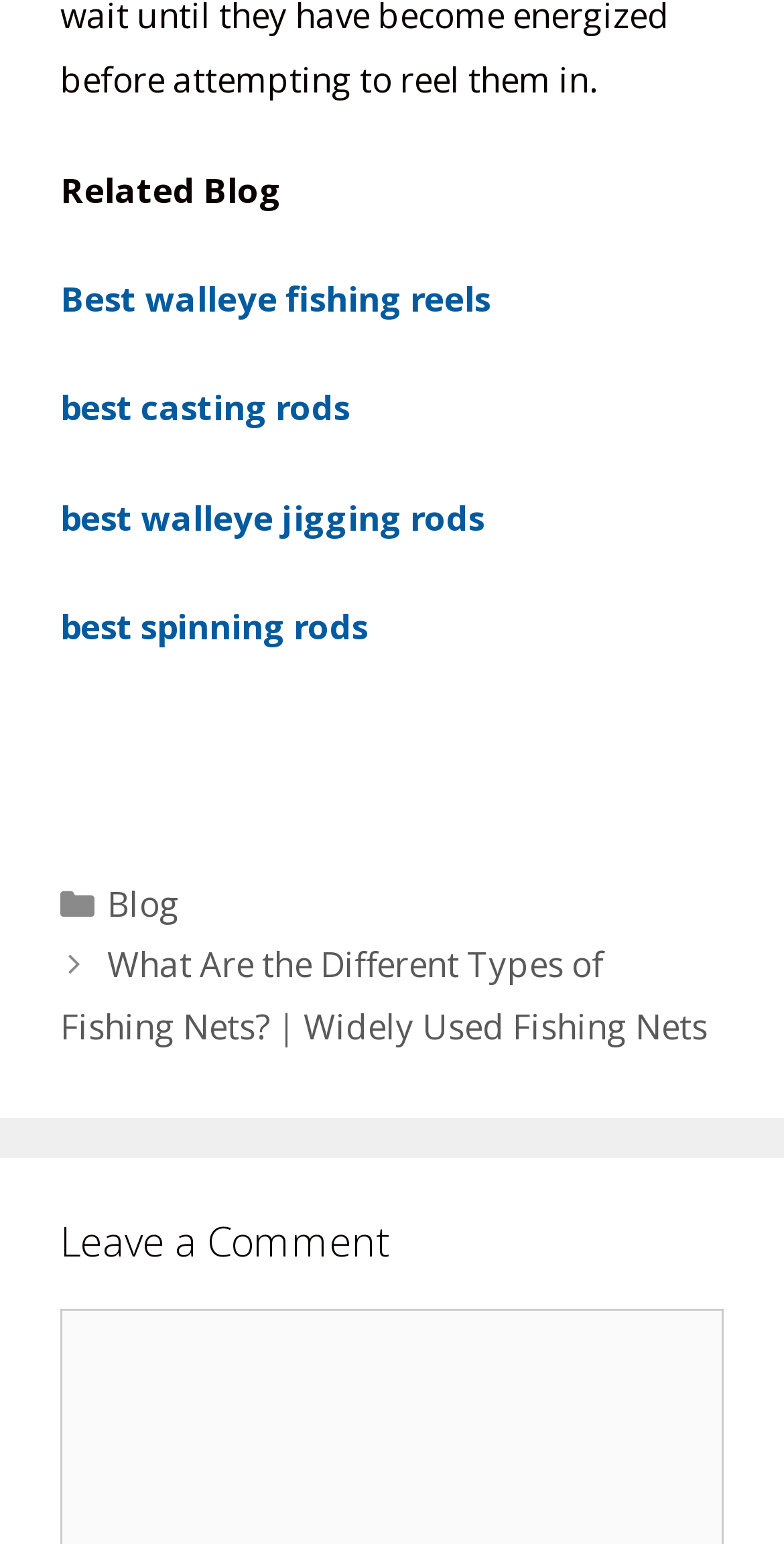How many social media platforms can you share the content on?
Refer to the image and respond with a one-word or short-phrase answer.

5